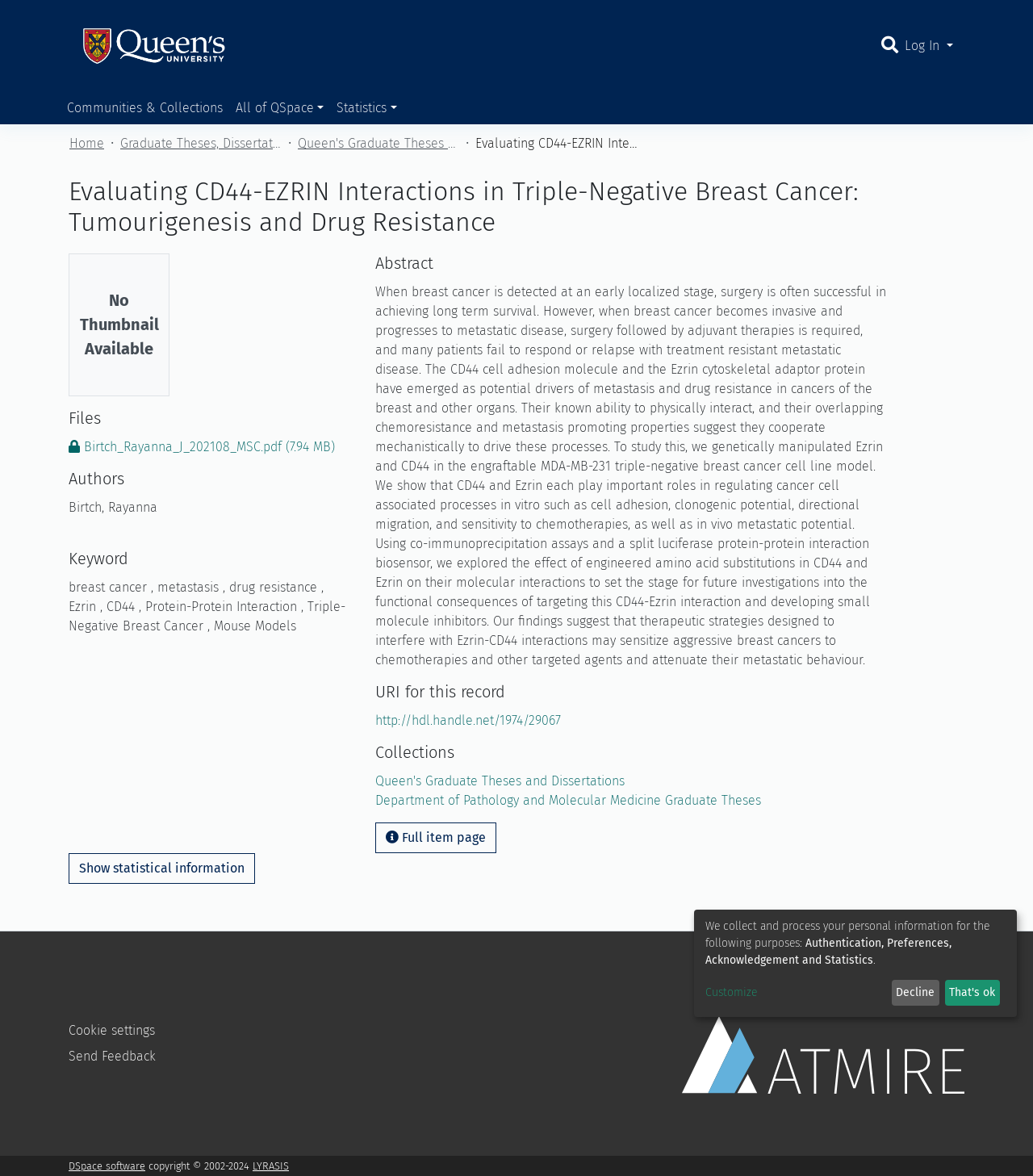Determine the bounding box coordinates of the clickable region to carry out the instruction: "Read the latest news".

None